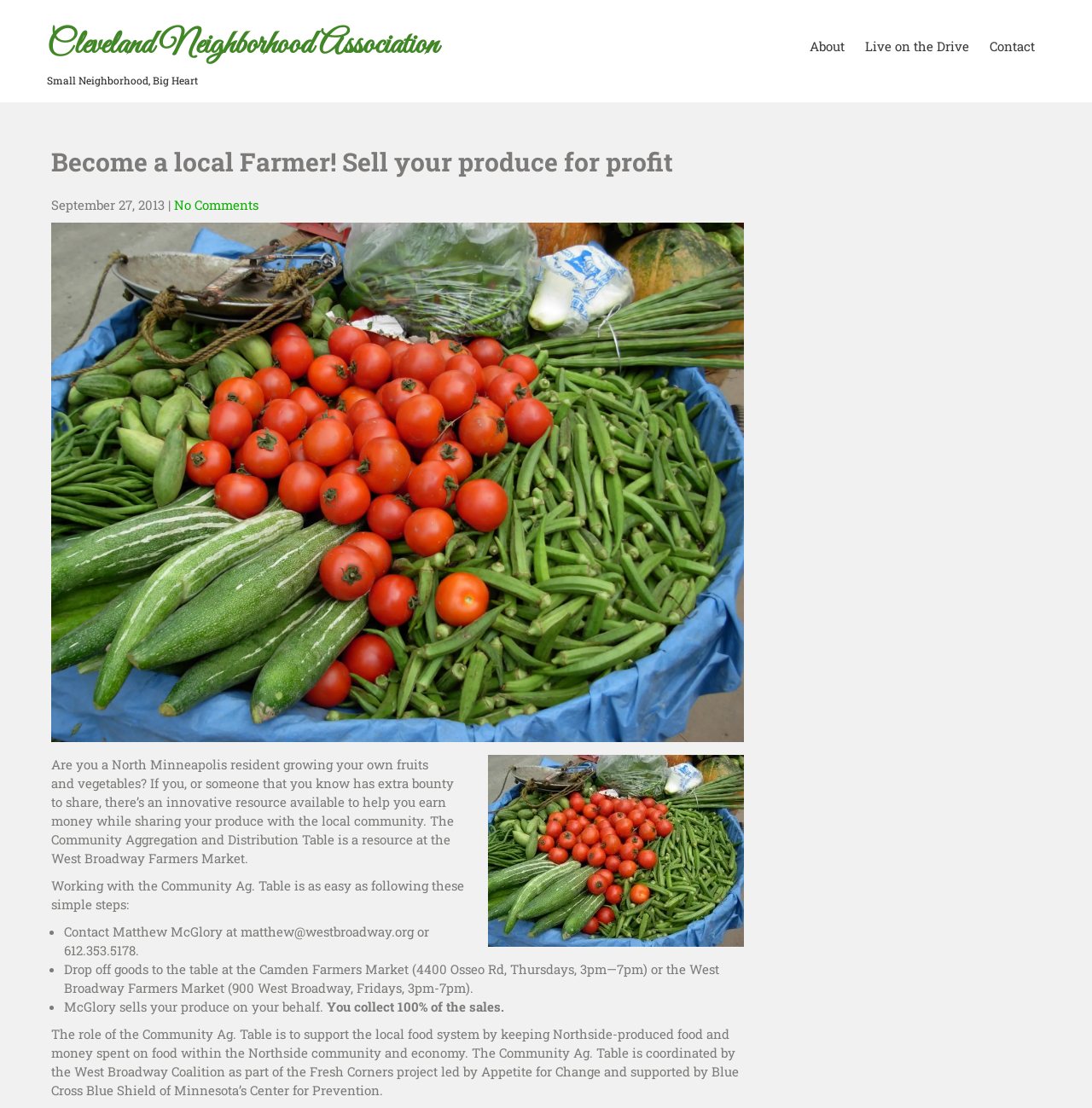Give a short answer to this question using one word or a phrase:
What is the purpose of the Community Ag. Table?

Support local food system